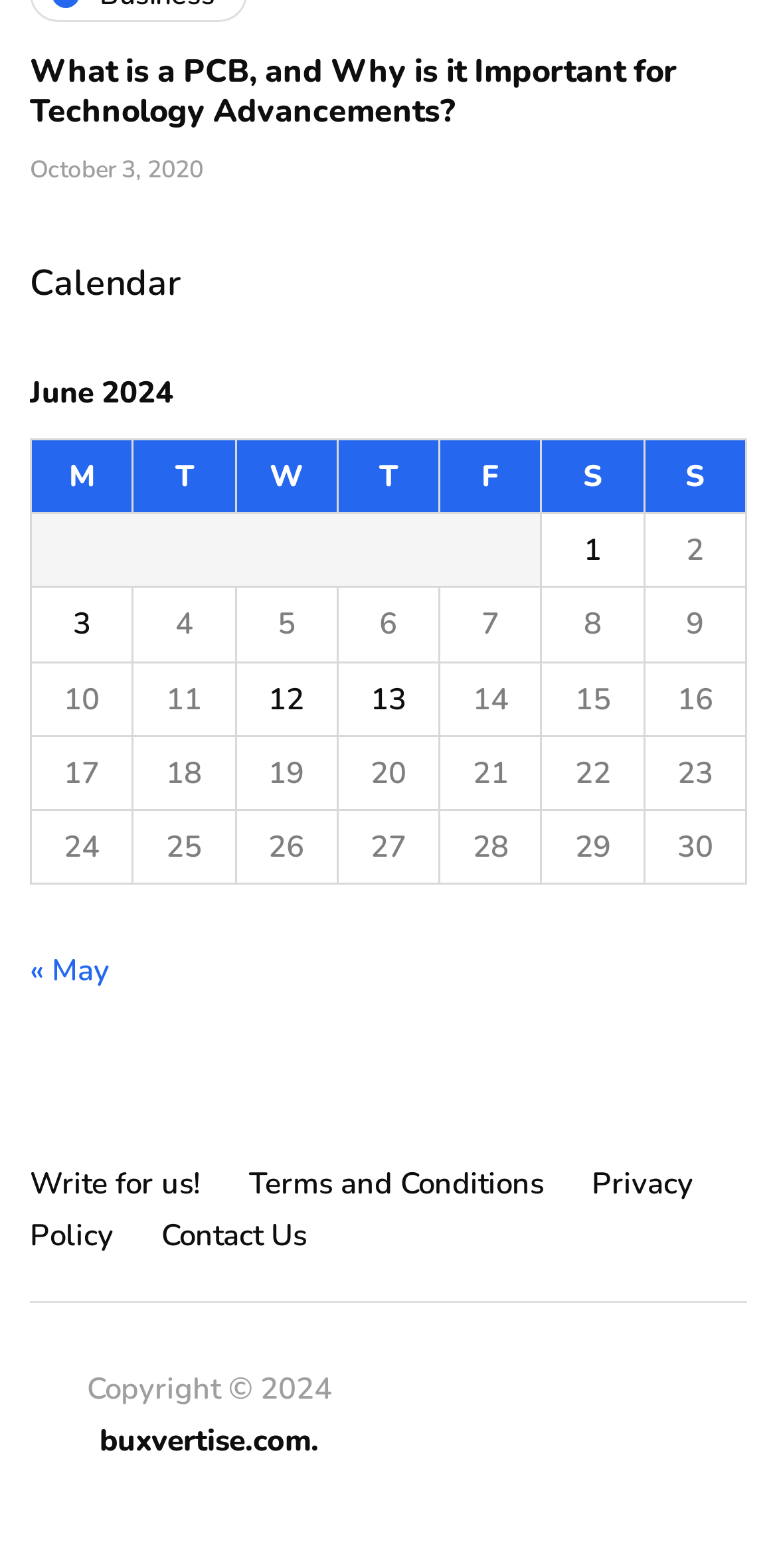Please specify the bounding box coordinates of the element that should be clicked to execute the given instruction: 'View posts published on June 1, 2024'. Ensure the coordinates are four float numbers between 0 and 1, expressed as [left, top, right, bottom].

[0.697, 0.327, 0.829, 0.375]